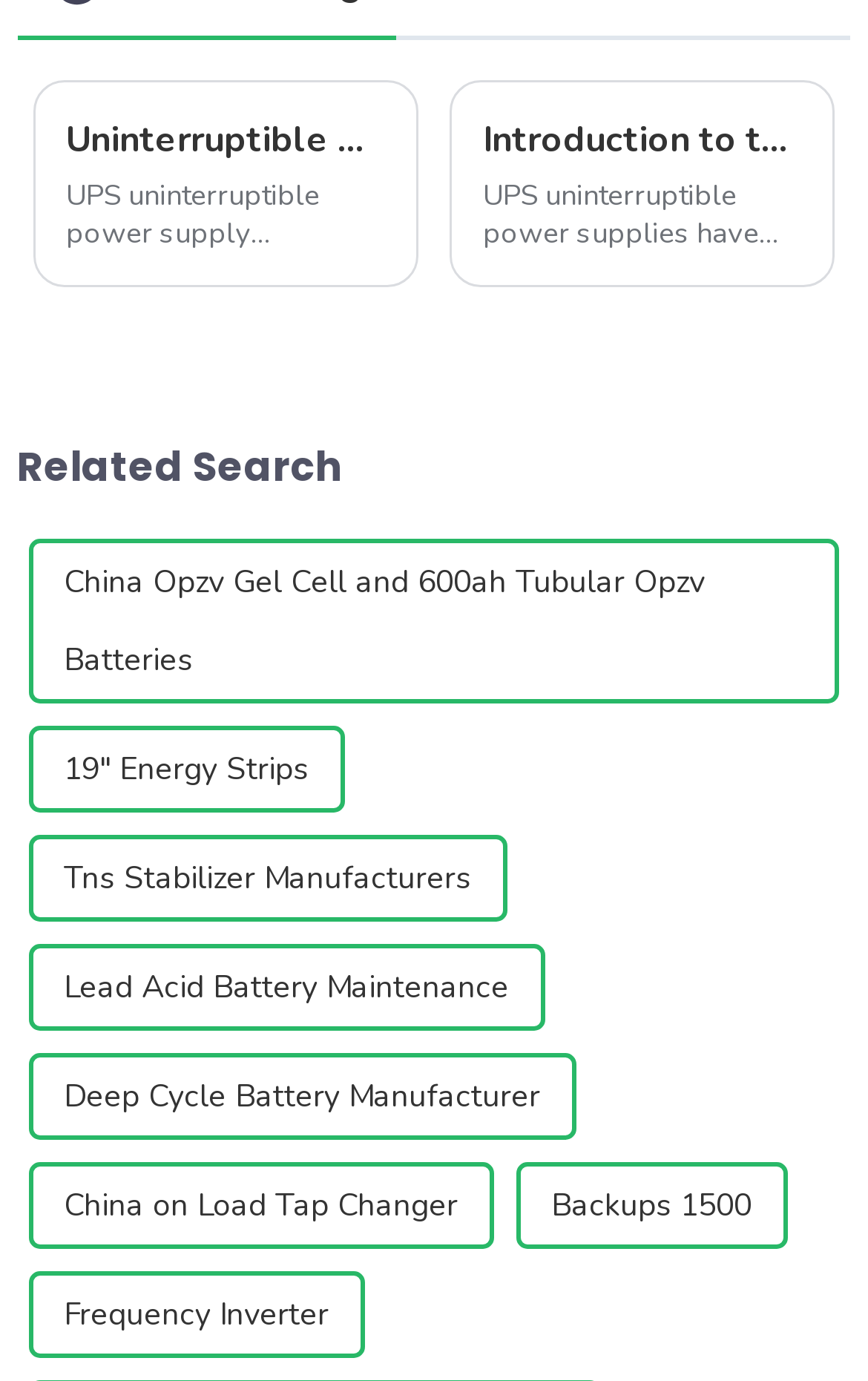Determine the bounding box coordinates for the area that should be clicked to carry out the following instruction: "View related search".

[0.02, 0.321, 0.98, 0.355]